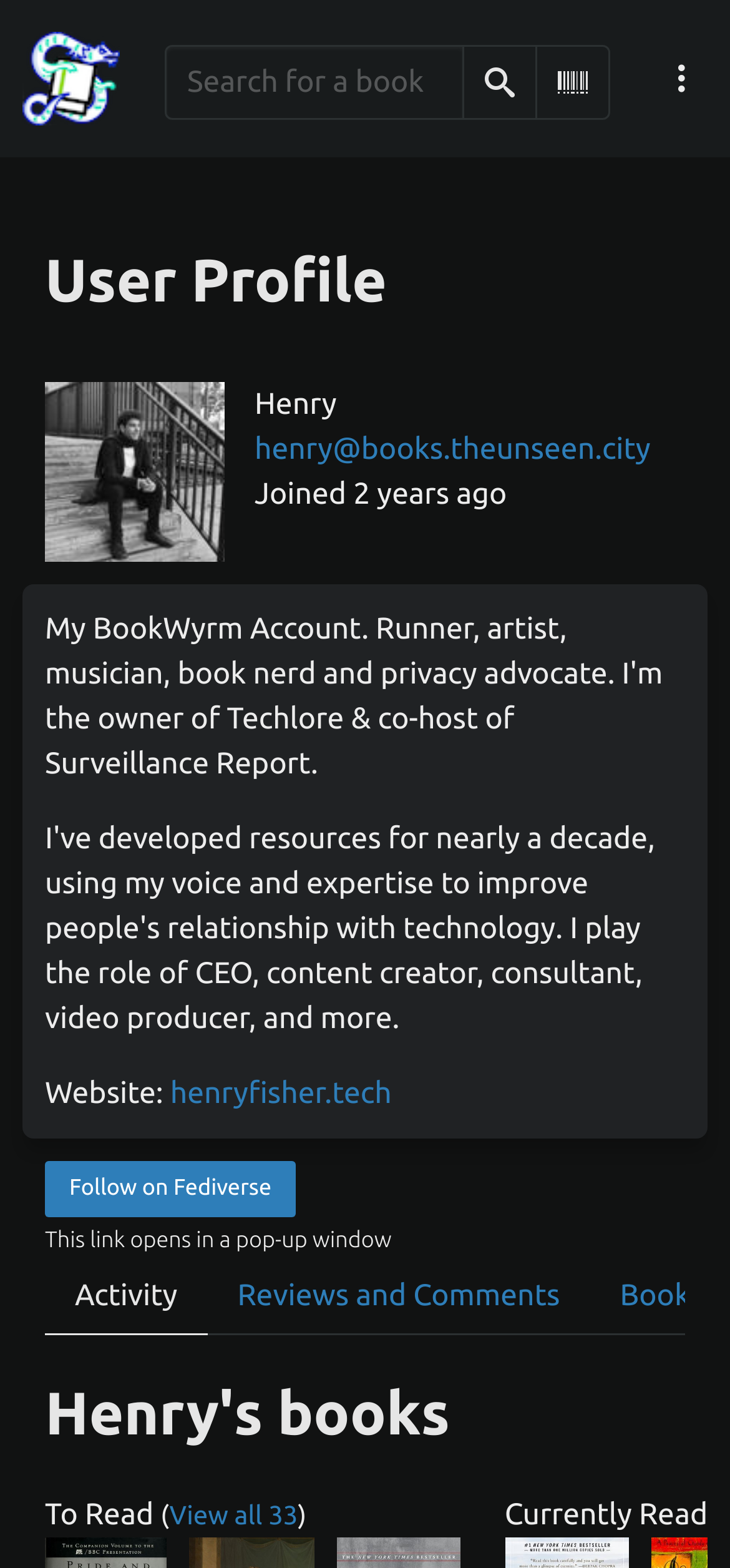Identify the bounding box coordinates for the UI element mentioned here: "parent_node: Search". Provide the coordinates as four float values between 0 and 1, i.e., [left, top, right, bottom].

[0.0, 0.0, 0.195, 0.1]